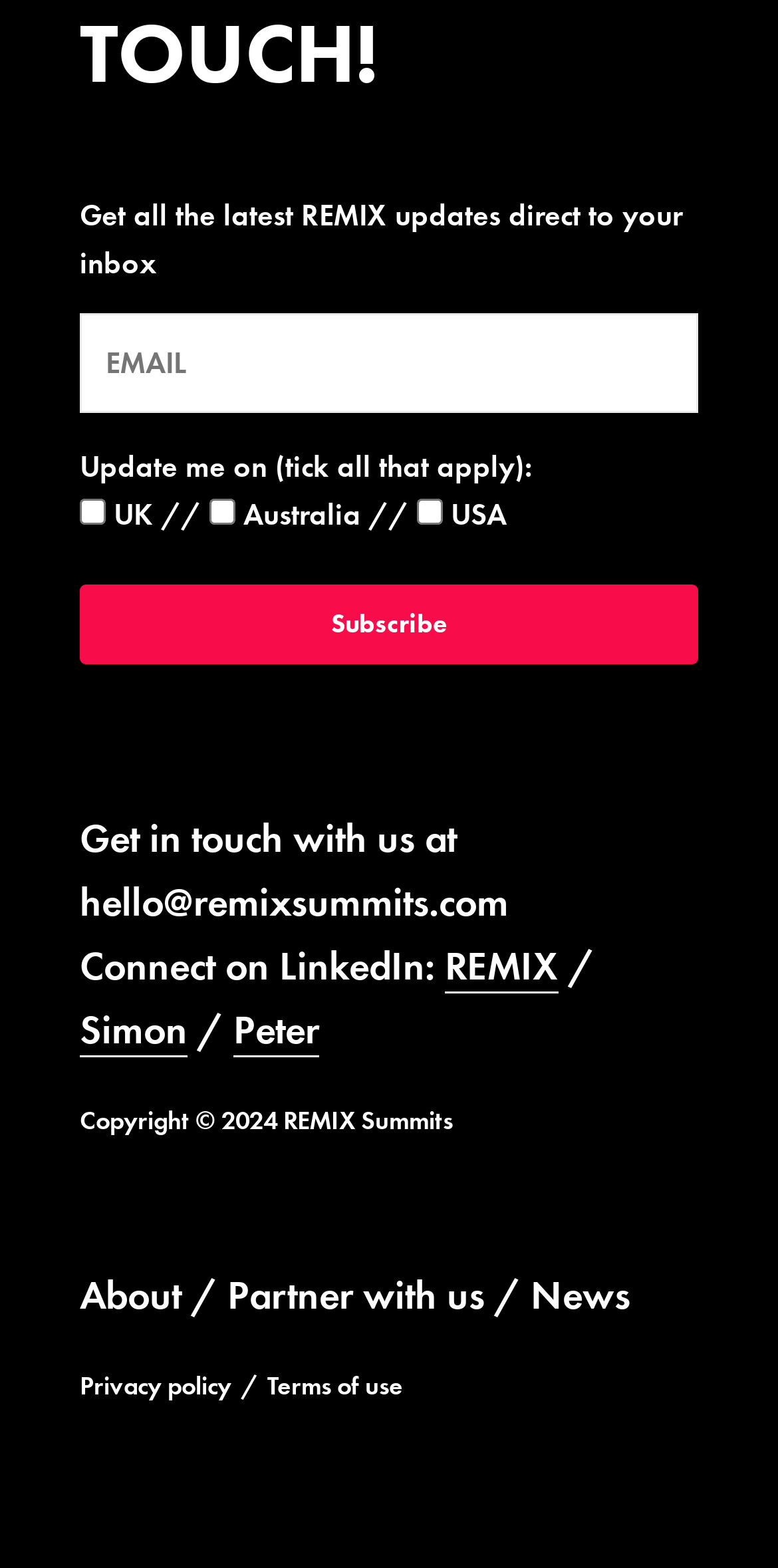Identify the bounding box coordinates for the UI element described as follows: Privacy policy. Use the format (top-left x, top-left y, bottom-right x, bottom-right y) and ensure all values are floating point numbers between 0 and 1.

[0.103, 0.873, 0.297, 0.894]